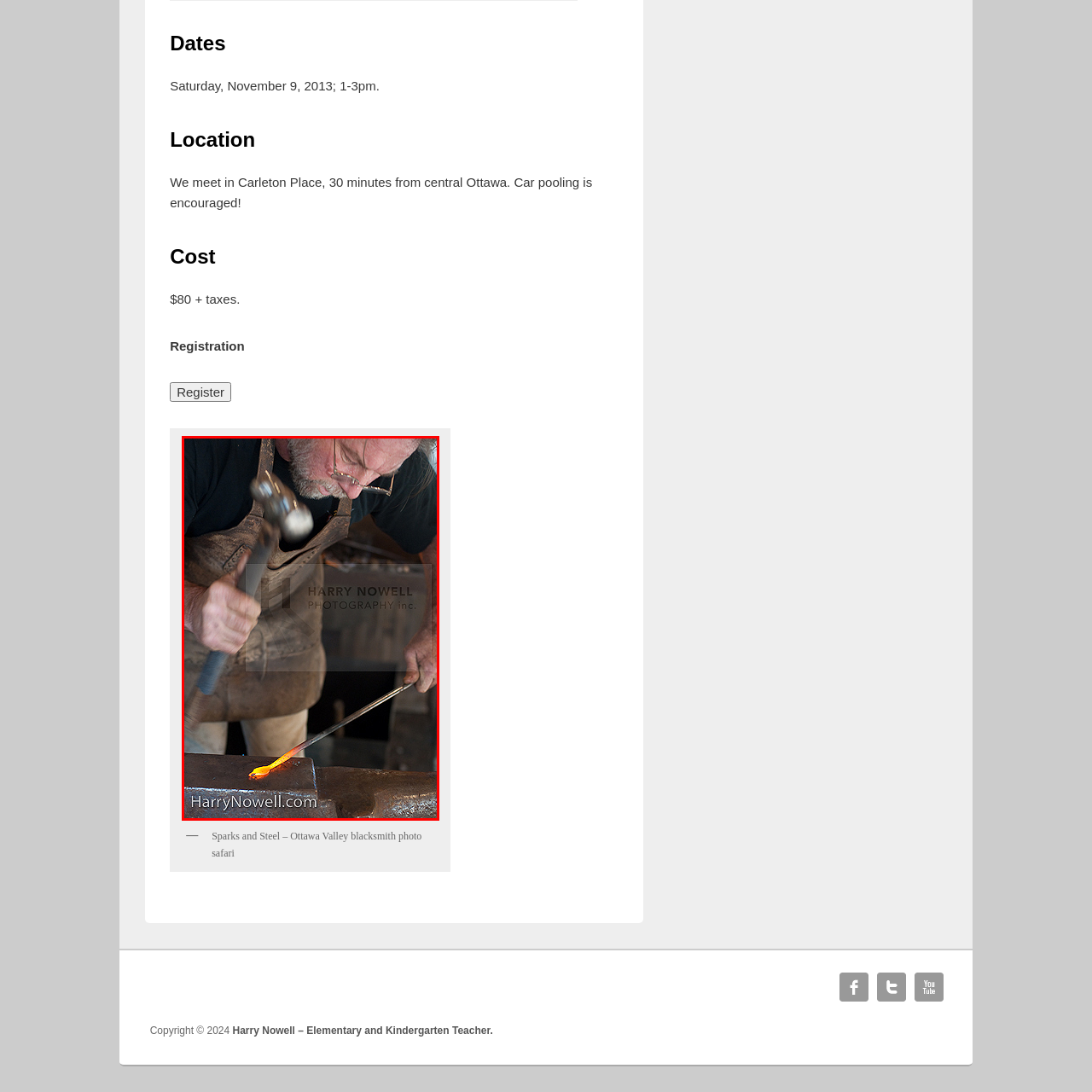How much does it cost to attend the event?
Direct your attention to the image marked by the red bounding box and answer the question with a single word or phrase.

$80 plus taxes